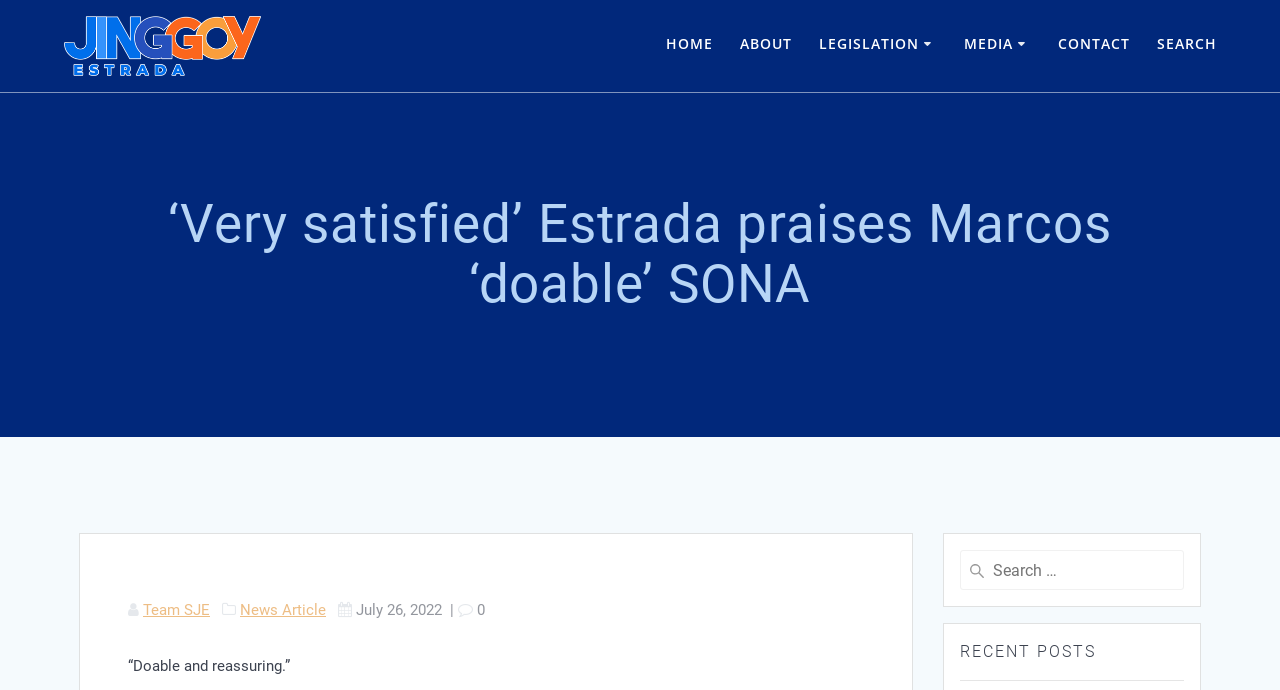Find and provide the bounding box coordinates for the UI element described here: "alt="Jinggoy Ejercito Estrada"". The coordinates should be given as four float numbers between 0 and 1: [left, top, right, bottom].

[0.05, 0.023, 0.204, 0.11]